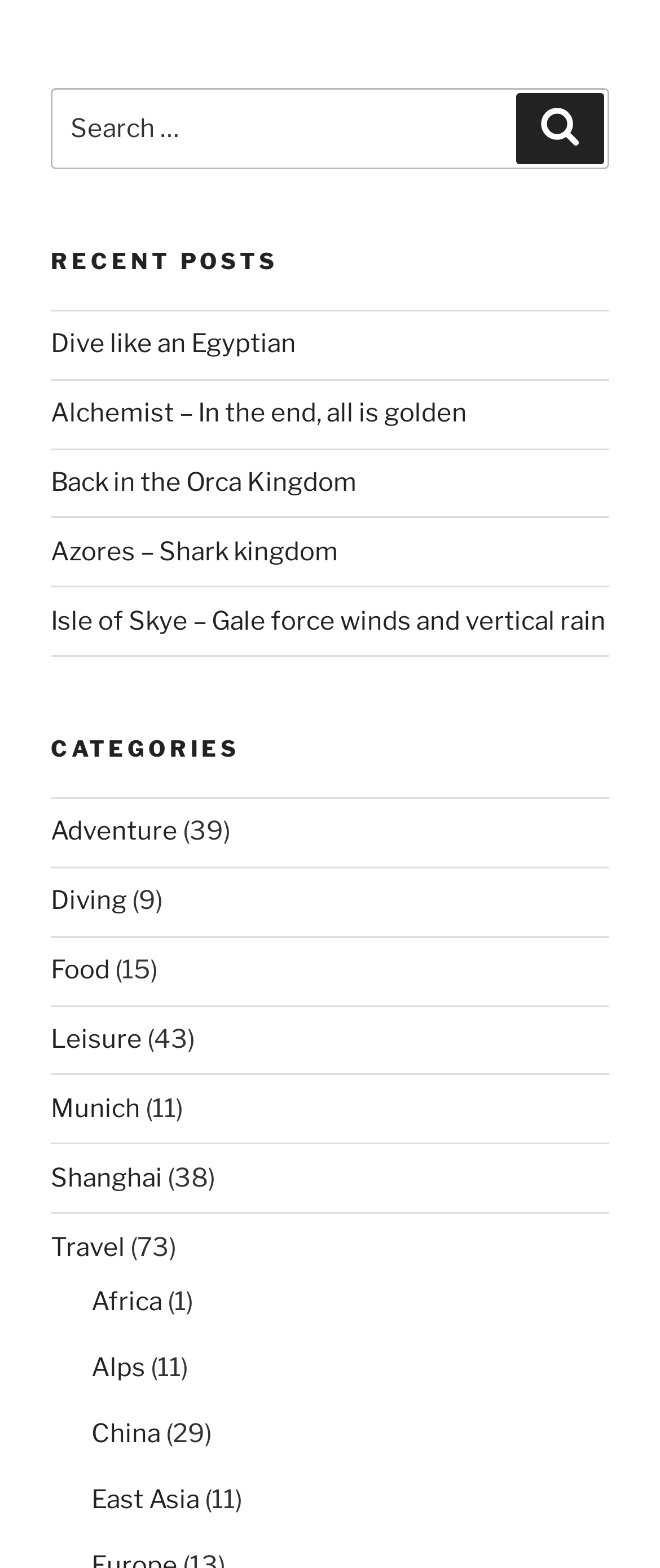Locate the bounding box coordinates of the element you need to click to accomplish the task described by this instruction: "Search for something".

[0.077, 0.056, 0.923, 0.108]